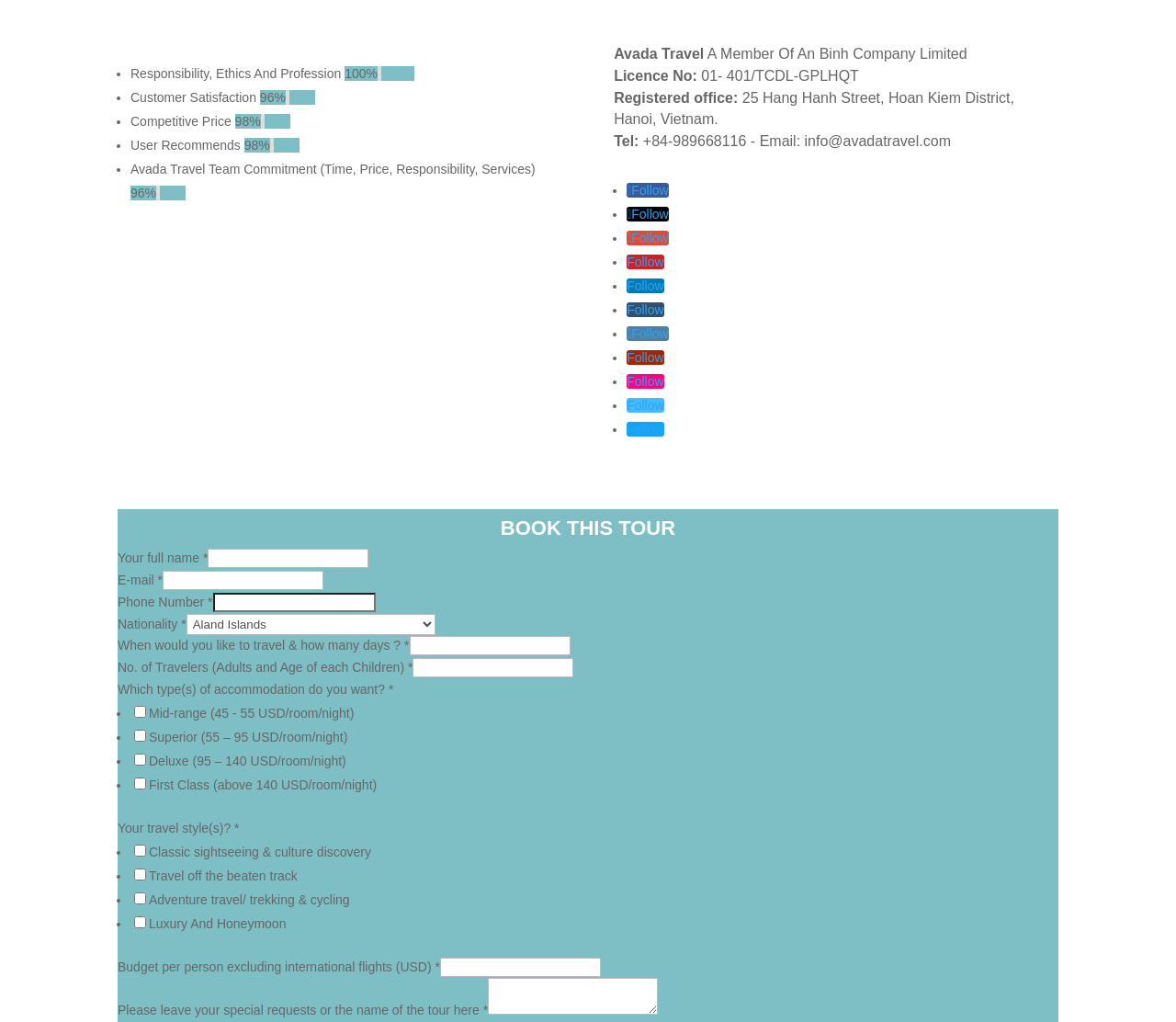Please provide the bounding box coordinates in the format (top-left x, top-left y, bottom-right x, bottom-right y). Remember, all values are floating point numbers between 0 and 1. What is the bounding box coordinate of the region described as: parent_node: E-mail * name="wpforms[fields][18]"

[0.138, 0.559, 0.275, 0.577]